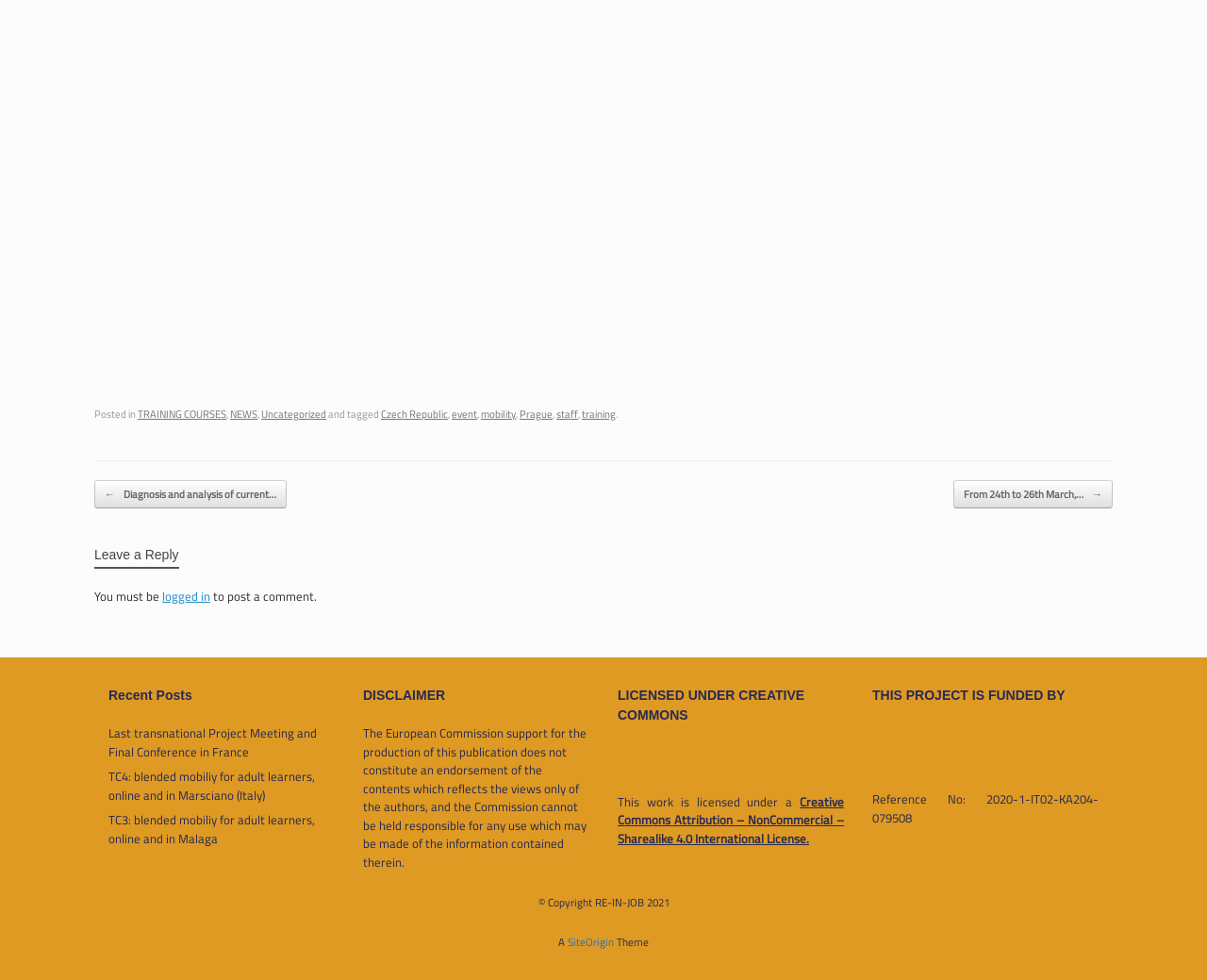Please specify the bounding box coordinates of the region to click in order to perform the following instruction: "Click on the 'Leave a Reply' heading".

[0.078, 0.559, 0.148, 0.58]